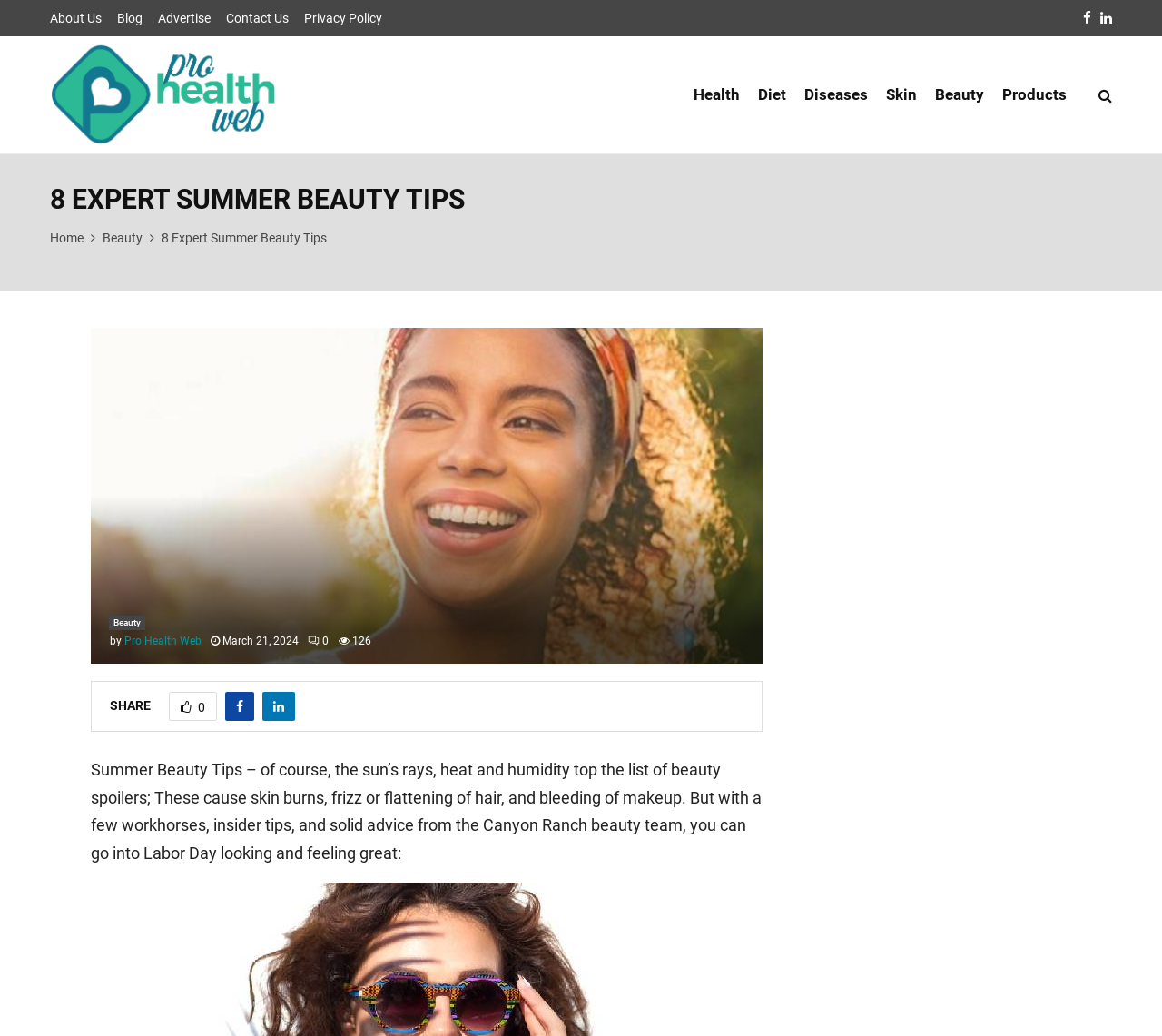Provide an in-depth description of the elements and layout of the webpage.

The webpage is about summer beauty tips, with a focus on expert advice. At the top left, there is a logo of Pro Health Web, accompanied by a navigation menu with links to "About Us", "Blog", "Advertise", "Contact Us", and "Privacy Policy". On the top right, there are social media links to Facebook and Linkedin.

Below the navigation menu, there is a horizontal list of categories, including "Health", "Diet", "Diseases", "Skin", "Beauty", and "Products". 

The main content of the webpage is an article titled "8 EXPERT SUMMER BEAUTY TIPS". The article has a large image on the left side, taking up most of the width of the page. To the right of the image, there is a brief introduction to the article, including the author's name and the date of publication, March 21, 2024. 

Below the introduction, there is a share button with the number of shares, 126, and links to share the article on social media platforms. The main text of the article starts with a summary of the beauty problems caused by summer weather, such as skin burns, frizz, and bleeding of makeup, and promises to provide expert tips and advice to overcome these issues.